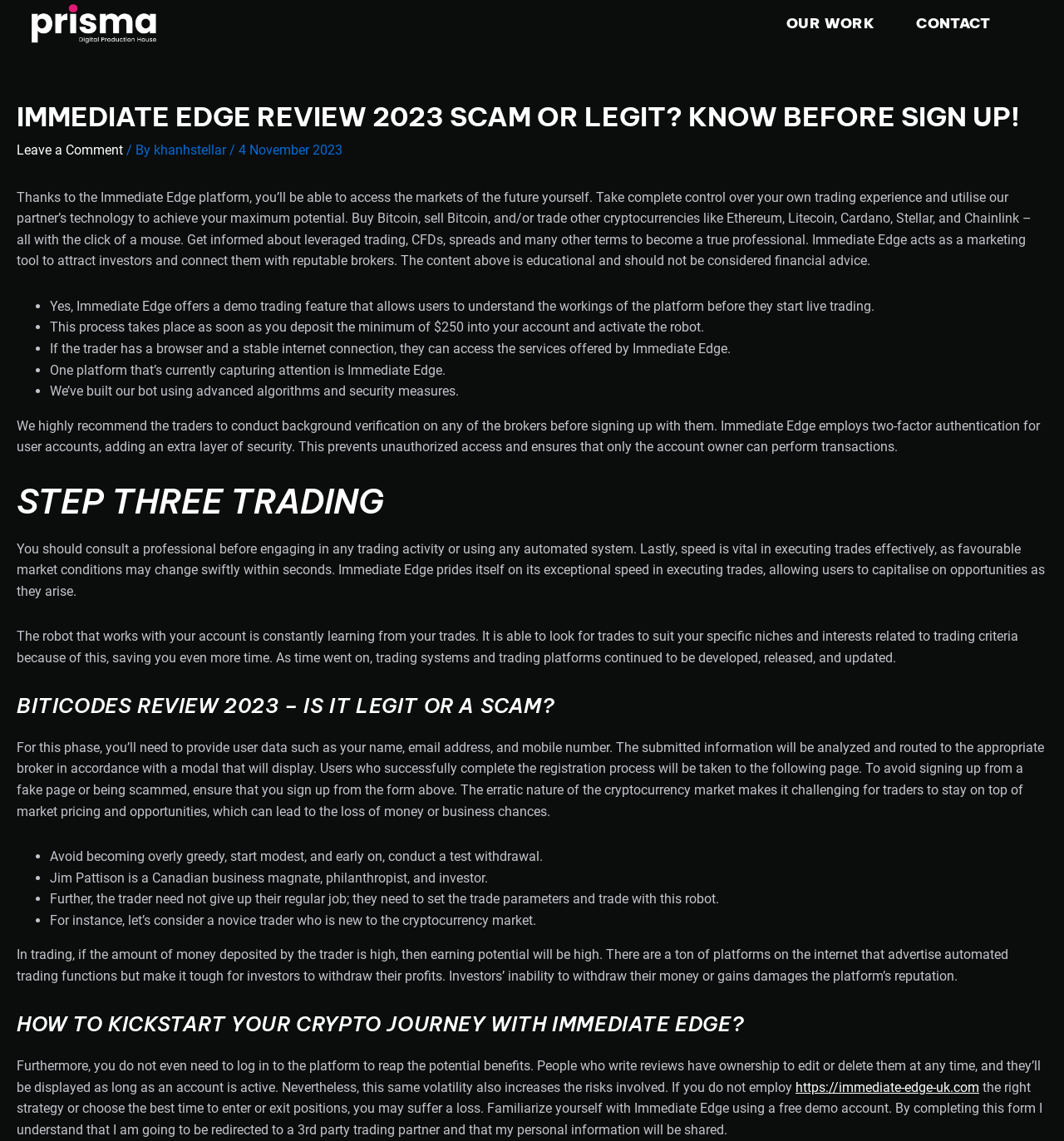Using the webpage screenshot, find the UI element described by Our Work. Provide the bounding box coordinates in the format (top-left x, top-left y, bottom-right x, bottom-right y), ensuring all values are floating point numbers between 0 and 1.

[0.731, 0.0, 0.83, 0.042]